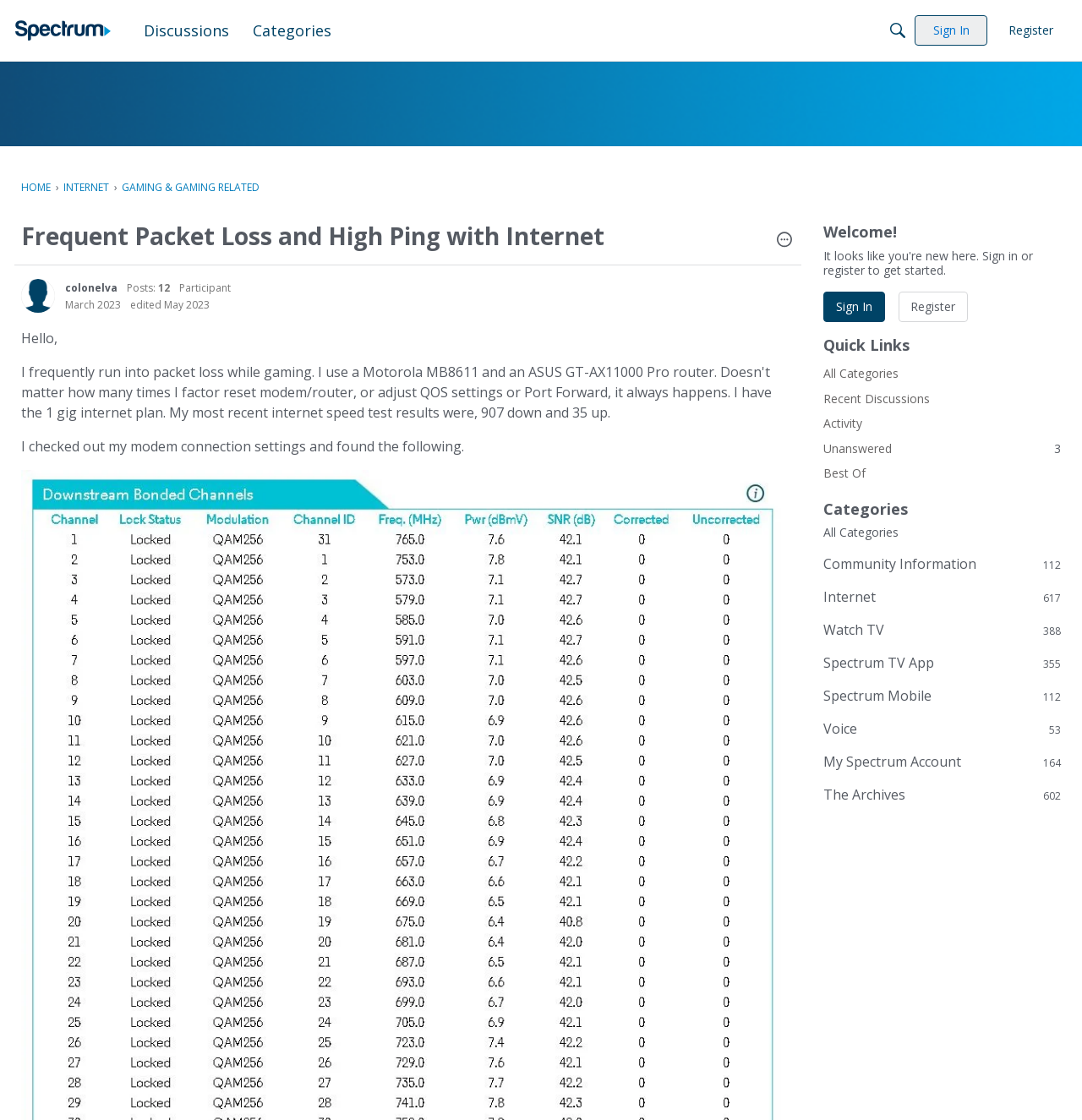Specify the bounding box coordinates of the element's area that should be clicked to execute the given instruction: "Search for something". The coordinates should be four float numbers between 0 and 1, i.e., [left, top, right, bottom].

[0.816, 0.014, 0.844, 0.041]